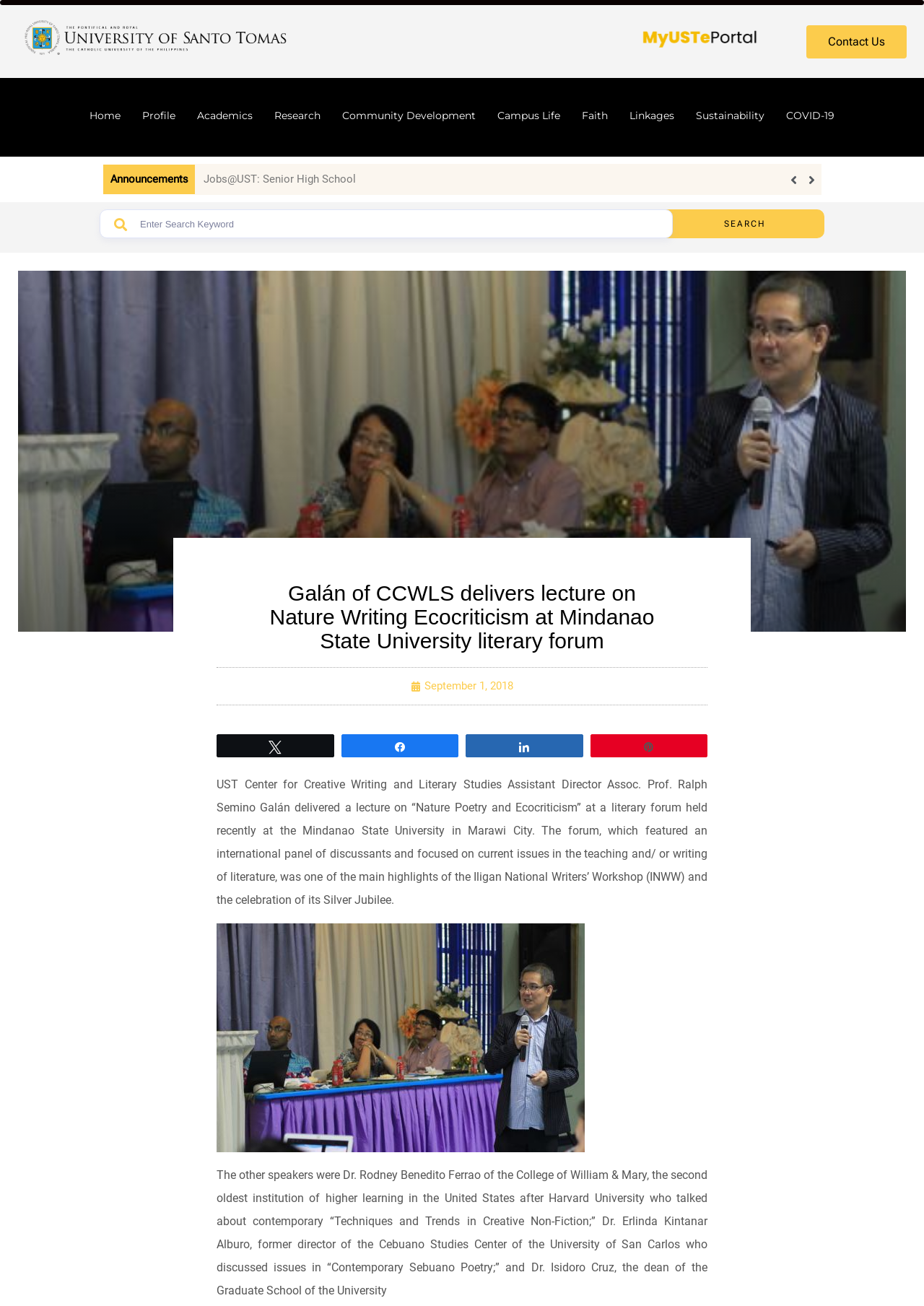Locate the bounding box of the UI element based on this description: "Share". Provide four float numbers between 0 and 1 as [left, top, right, bottom].

[0.37, 0.563, 0.495, 0.579]